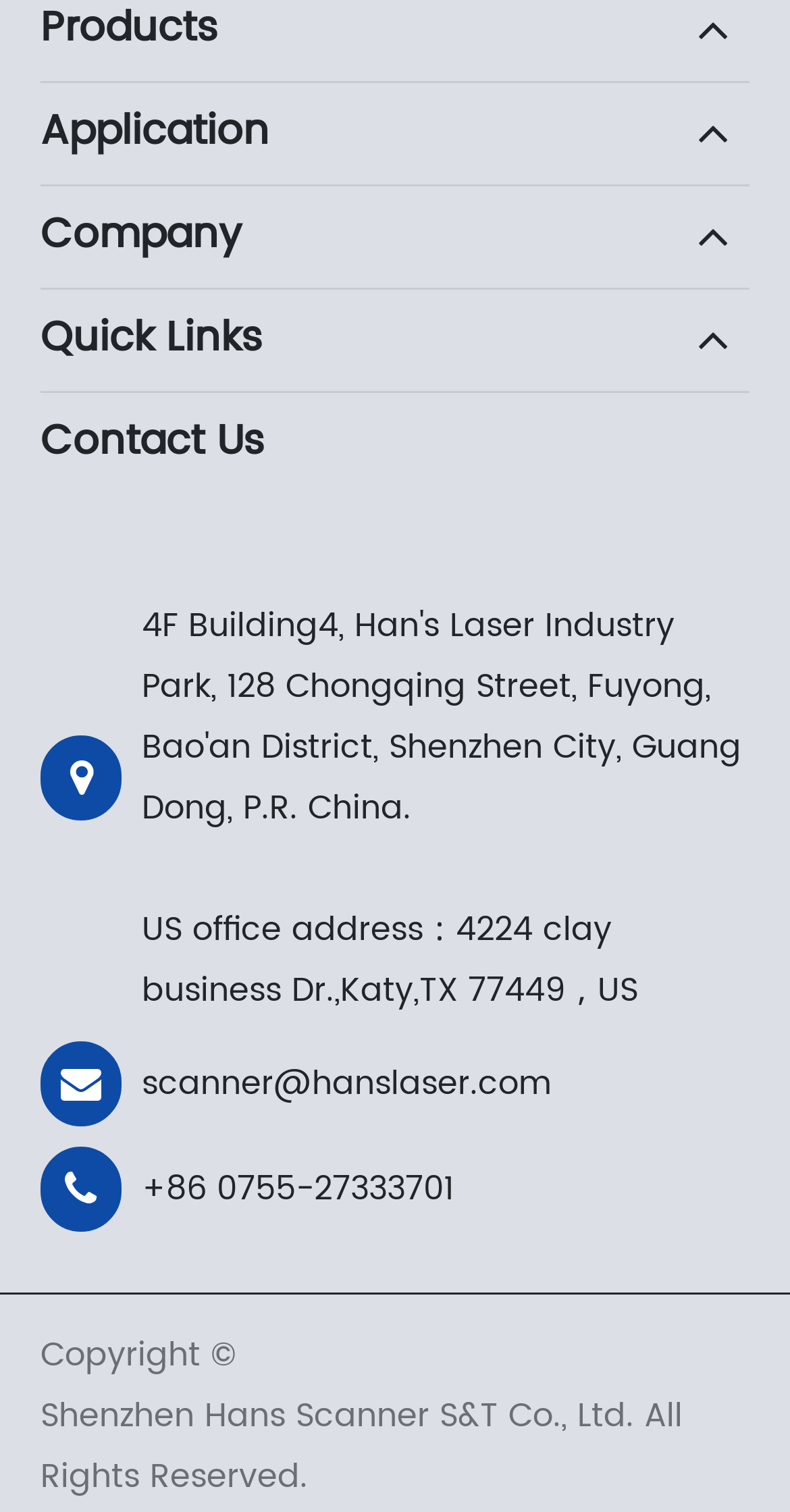Refer to the image and provide an in-depth answer to the question: 
What is the company's US office address?

I found the company's US office address by looking at the static text element that contains the address information, which is located below the 'Quick Links' section.